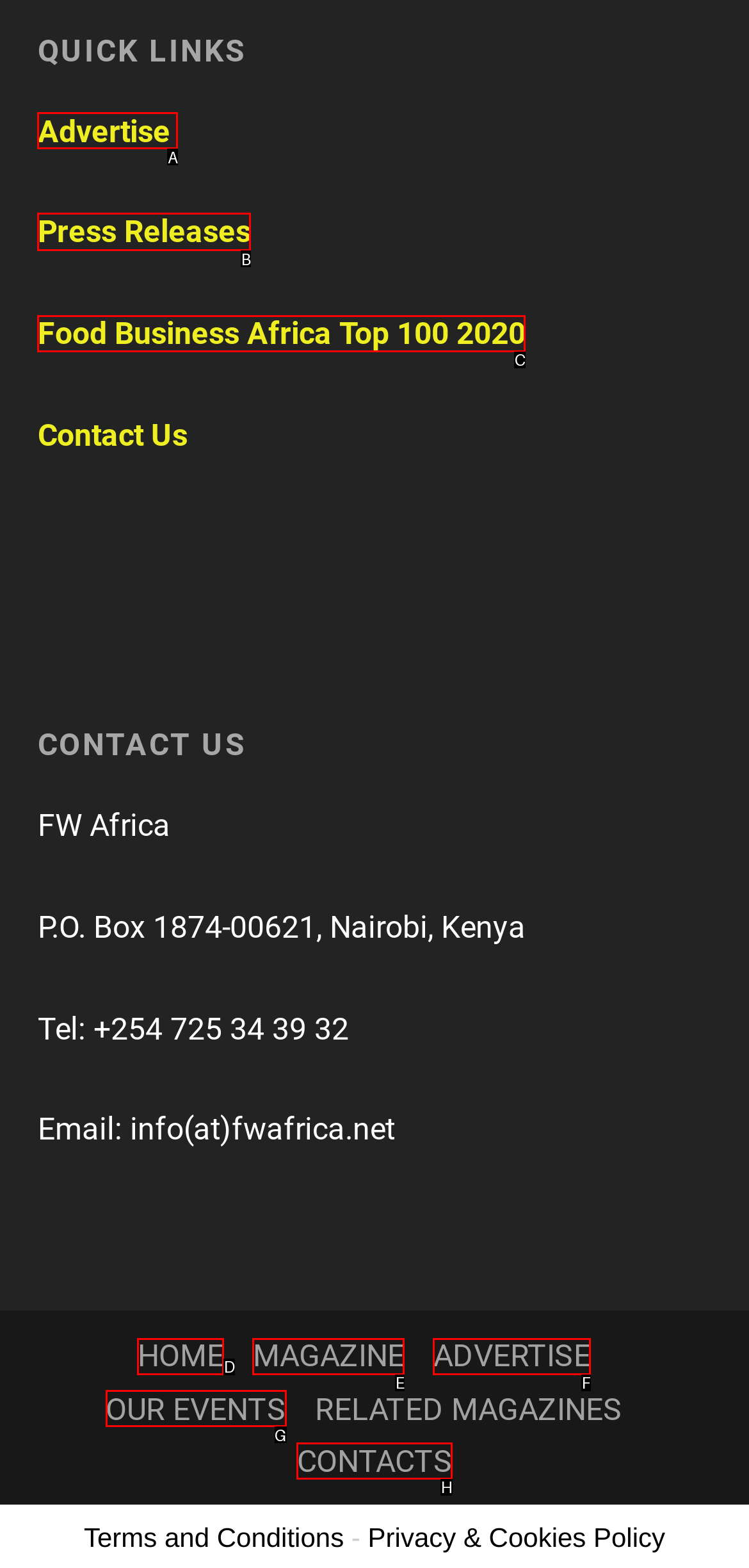Choose the HTML element that should be clicked to accomplish the task: Go to Press Releases. Answer with the letter of the chosen option.

B